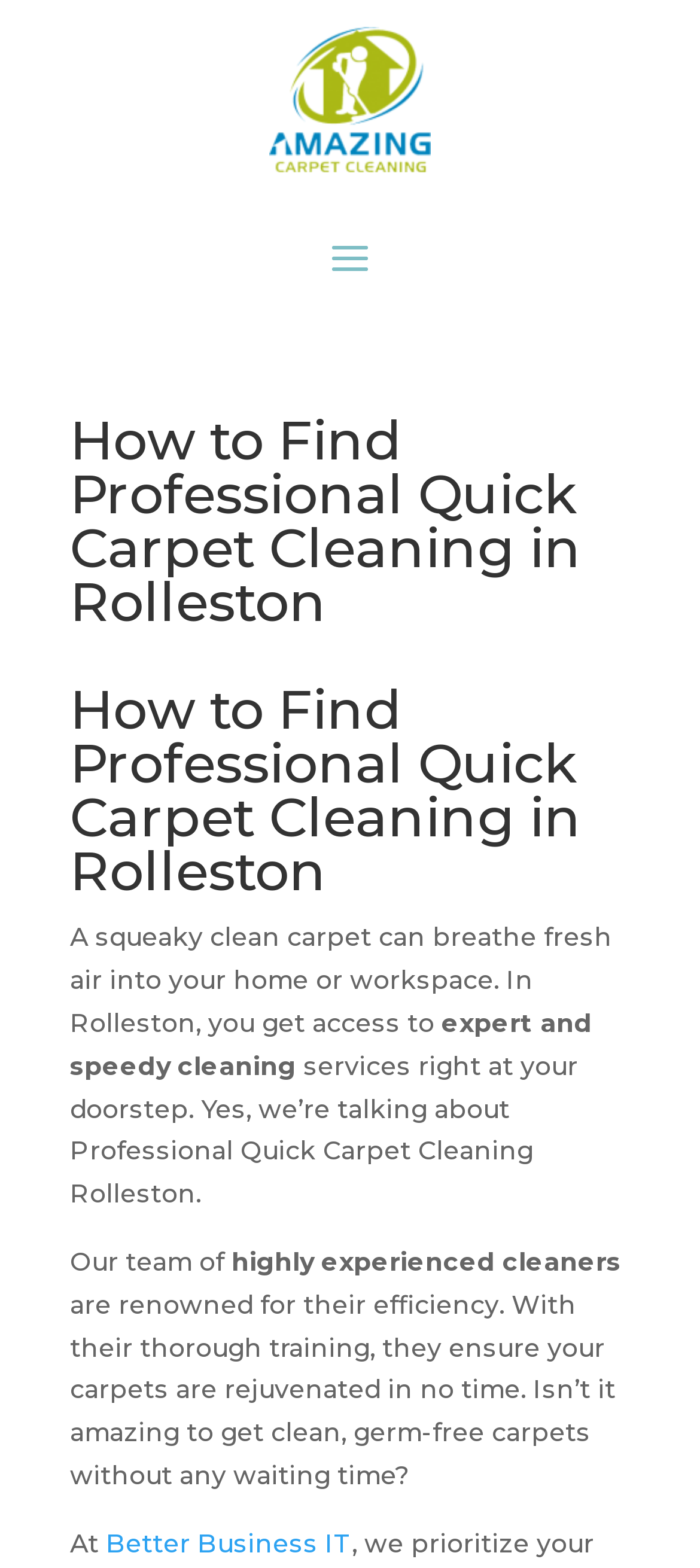What is the benefit of having a clean carpet?
Based on the visual information, provide a detailed and comprehensive answer.

According to the text, 'A squeaky clean carpet can breathe fresh air into your home or workspace', implying that having a clean carpet brings fresh air into the space.